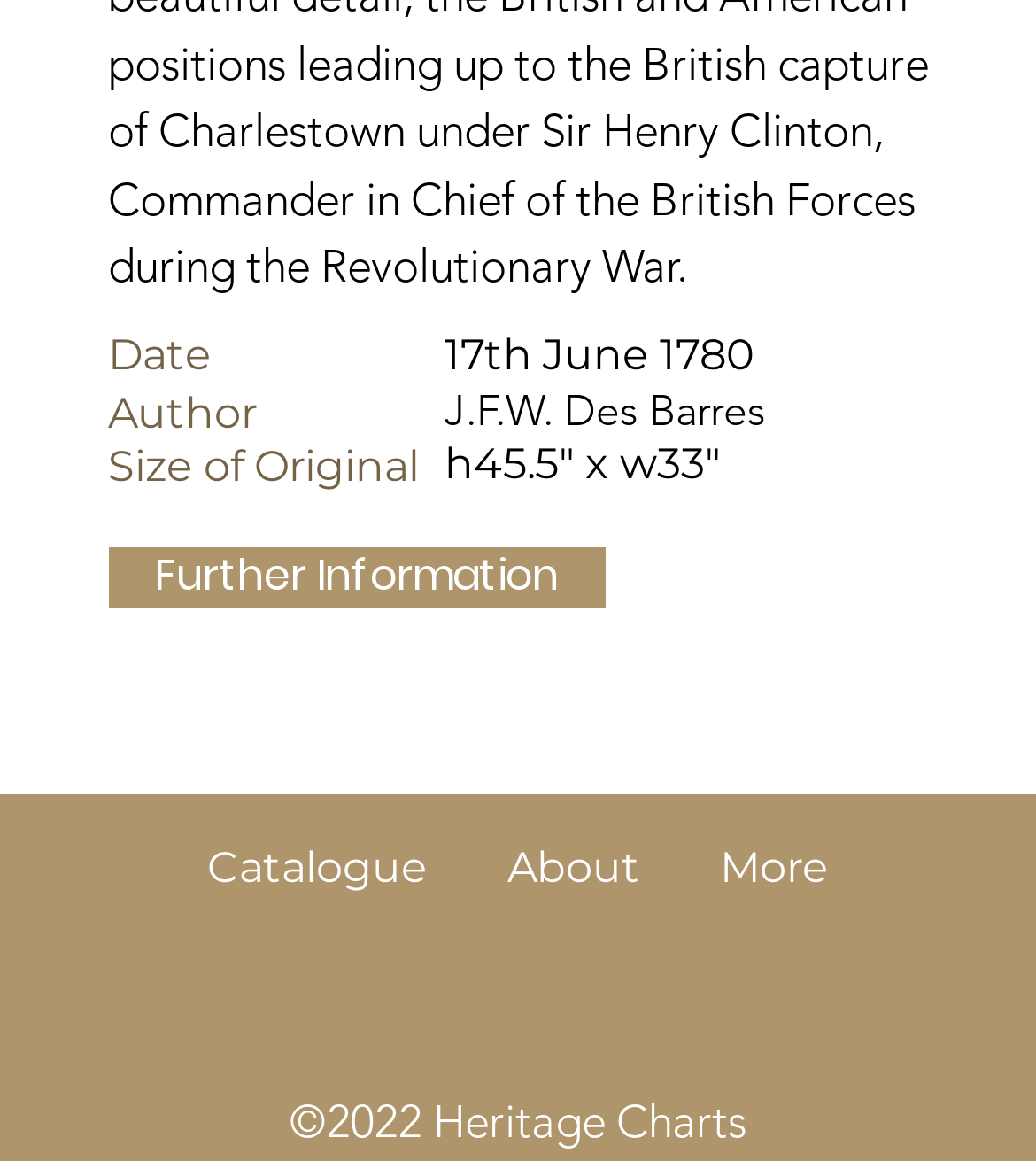What is the date of the chart?
Ensure your answer is thorough and detailed.

I found the answer by looking at the heading 'Date' and its corresponding value '17th June 1780'.